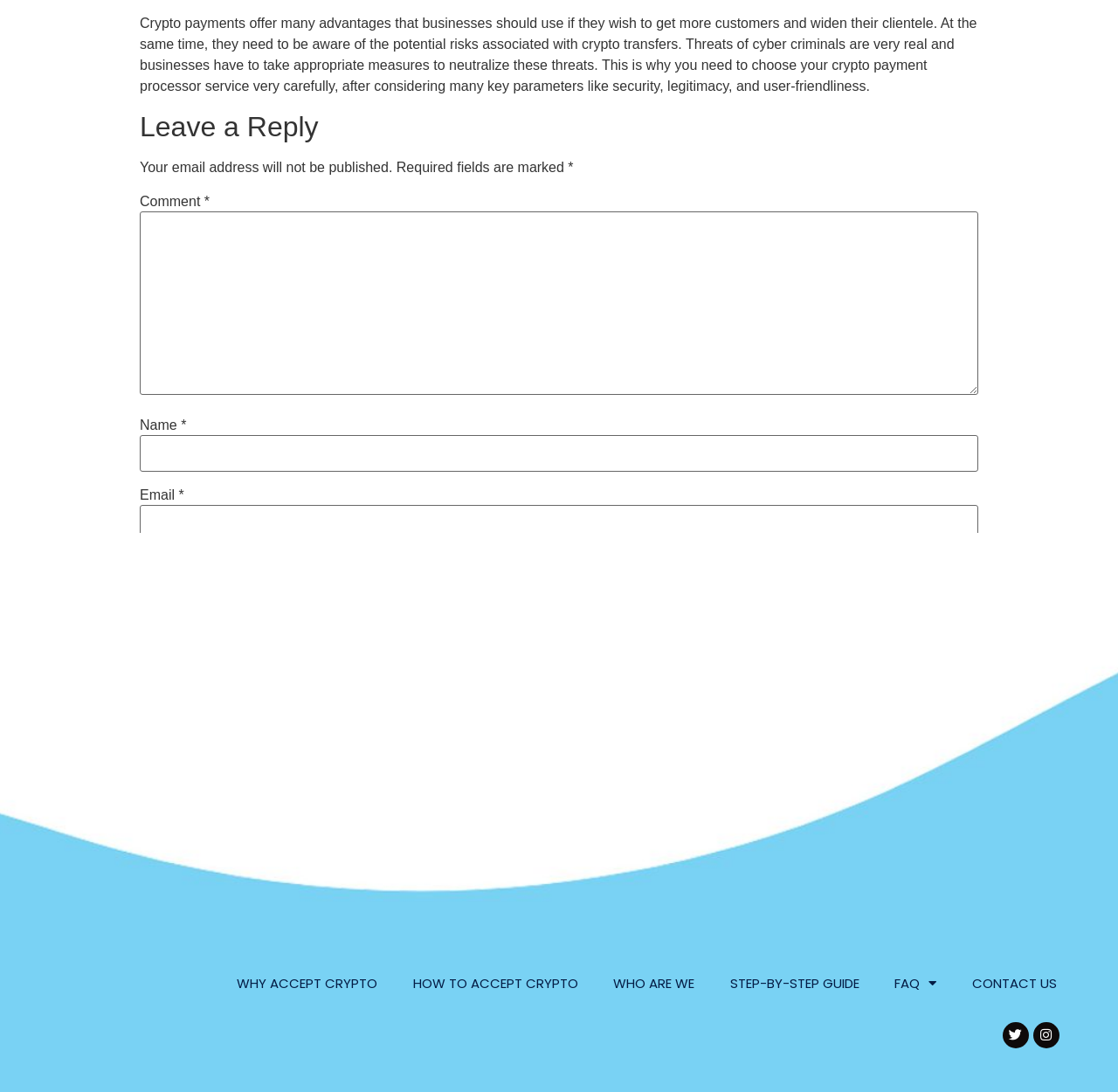Refer to the image and provide an in-depth answer to the question:
What is the main topic of this webpage?

The main topic of this webpage is crypto payments, which is evident from the static text at the top of the page that discusses the advantages and risks of crypto payments for businesses.